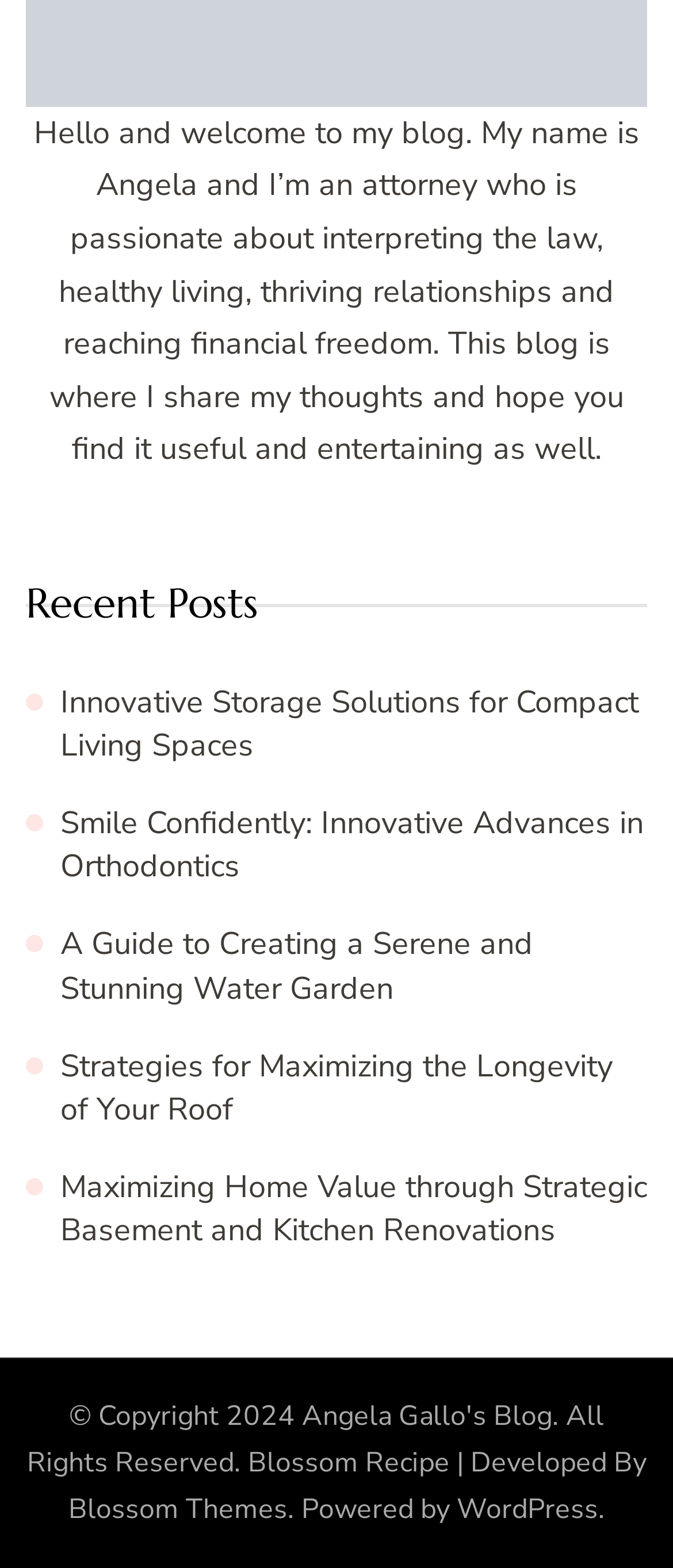Provide the bounding box coordinates for the UI element that is described as: "Blossom Themes".

[0.101, 0.95, 0.427, 0.975]